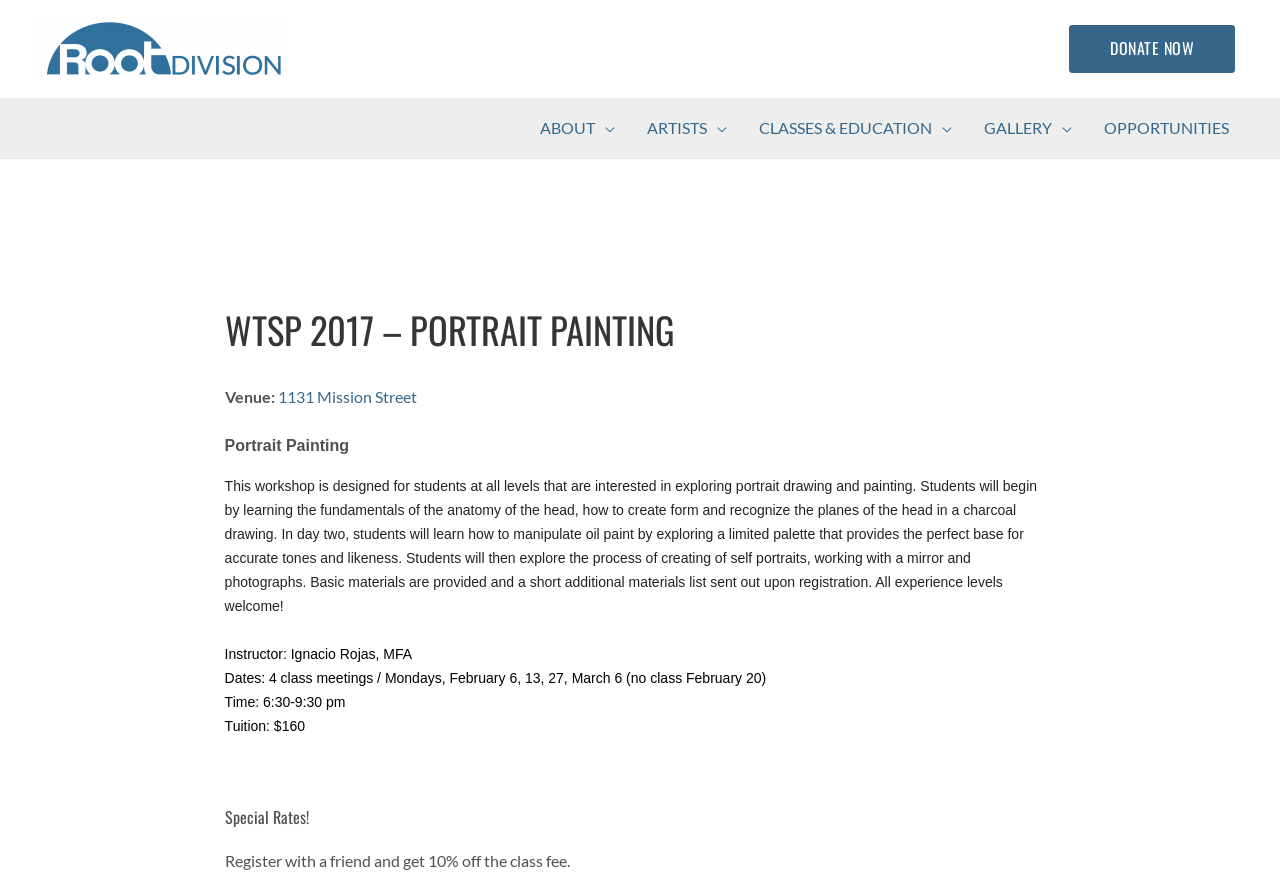Respond concisely with one word or phrase to the following query:
How many class meetings are there?

4